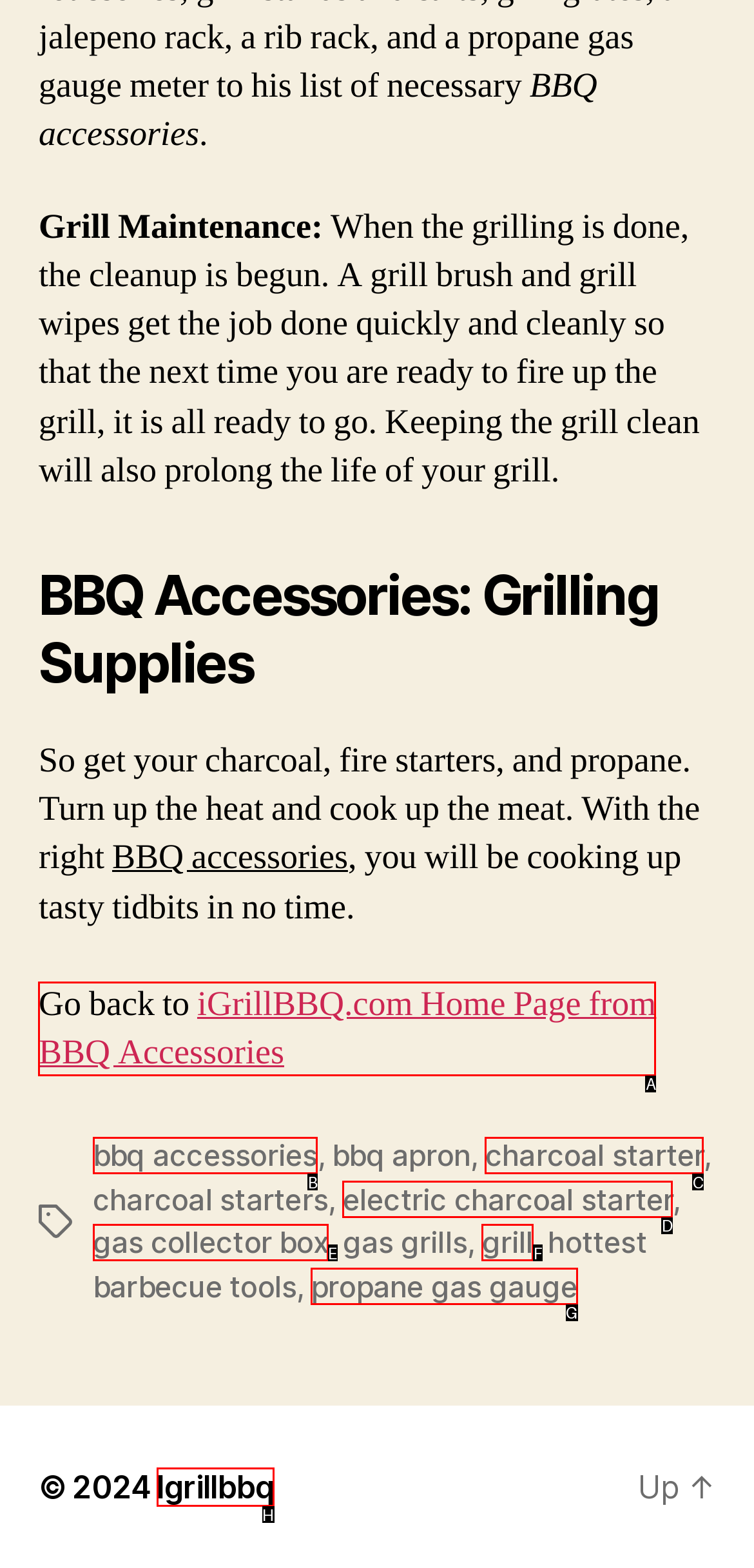From the options shown in the screenshot, tell me which lettered element I need to click to complete the task: Go back to home page.

A